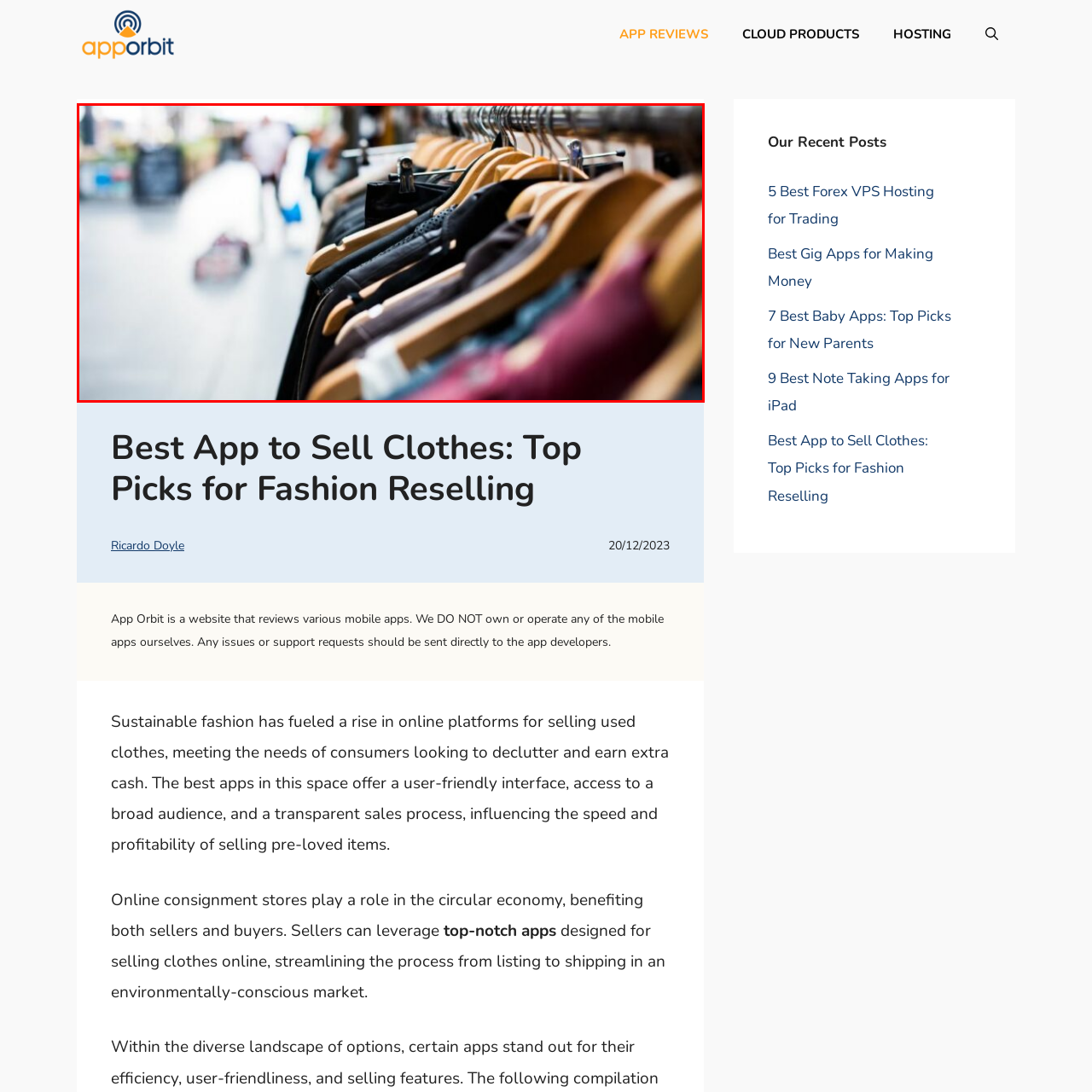Refer to the section enclosed in the red box, What atmosphere is hinted at in the background? Please answer briefly with a single word or phrase.

Vibrant